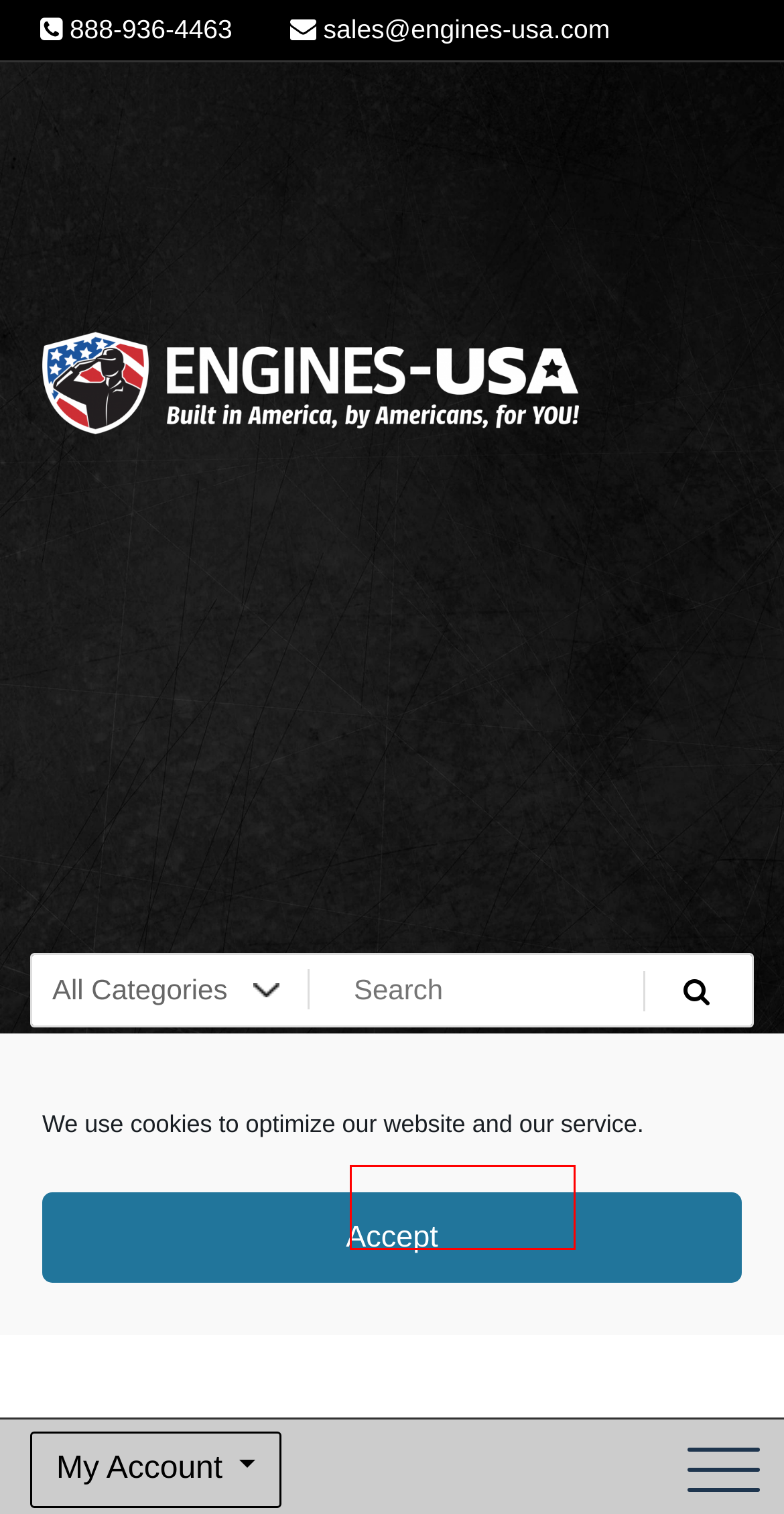Given a screenshot of a webpage featuring a red bounding box, identify the best matching webpage description for the new page after the element within the red box is clicked. Here are the options:
A. Engines-USA – Built in America, by Americans, for YOU!
B. Tipico casino geschlossen, funclub casino ndb codes – Engines-USA
C. Cart – Engines-USA
D. Cookie Policy (US) – Engines-USA
E. Shop – Engines-USA
F. About – Engines-USA
G. Roulette pour ranger sa moto, moto mover – Engines-USA
H. Our Impact – Engines-USA

C